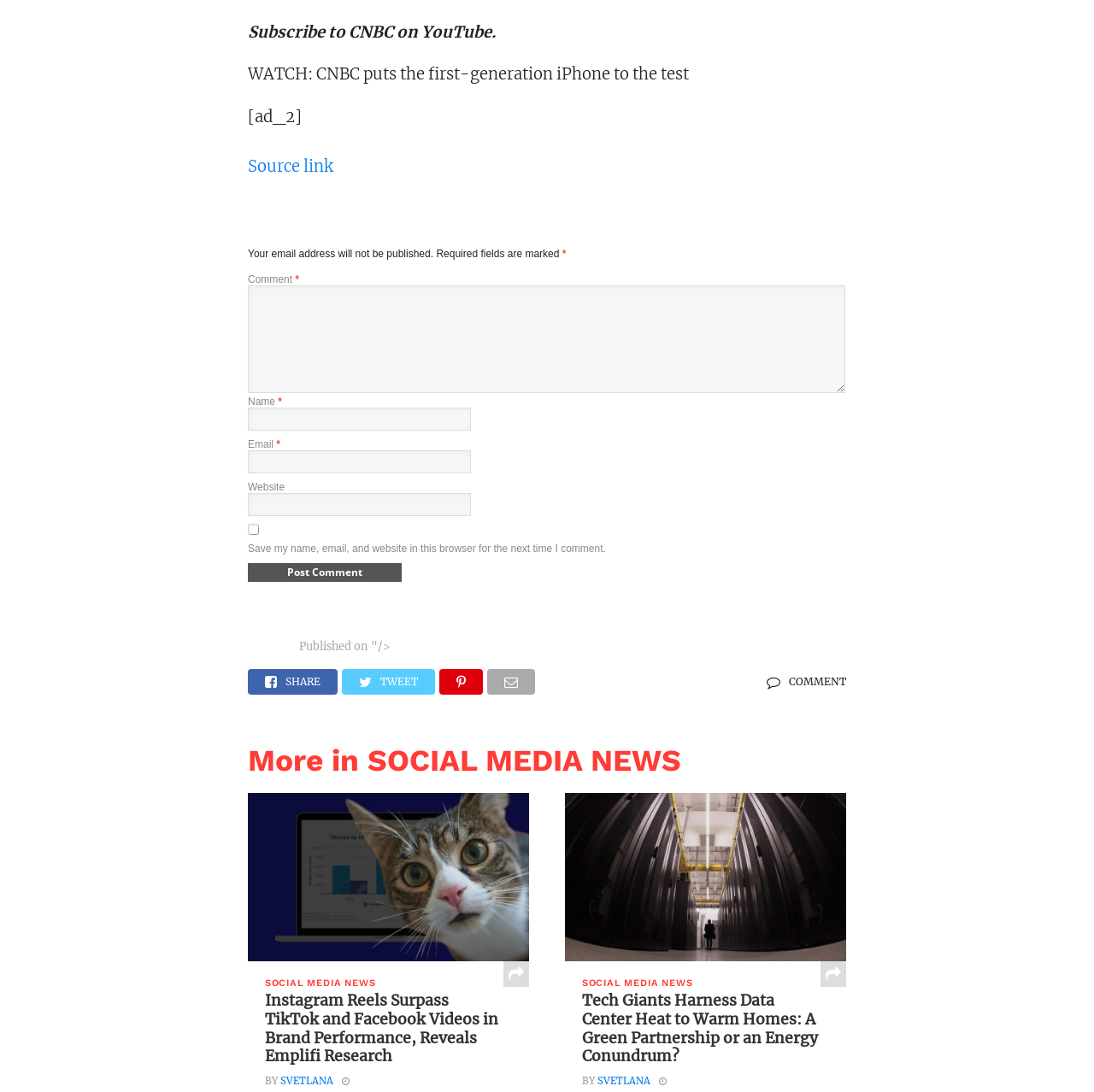Locate the bounding box for the described UI element: "parent_node: Website name="url"". Ensure the coordinates are four float numbers between 0 and 1, formatted as [left, top, right, bottom].

[0.227, 0.451, 0.43, 0.472]